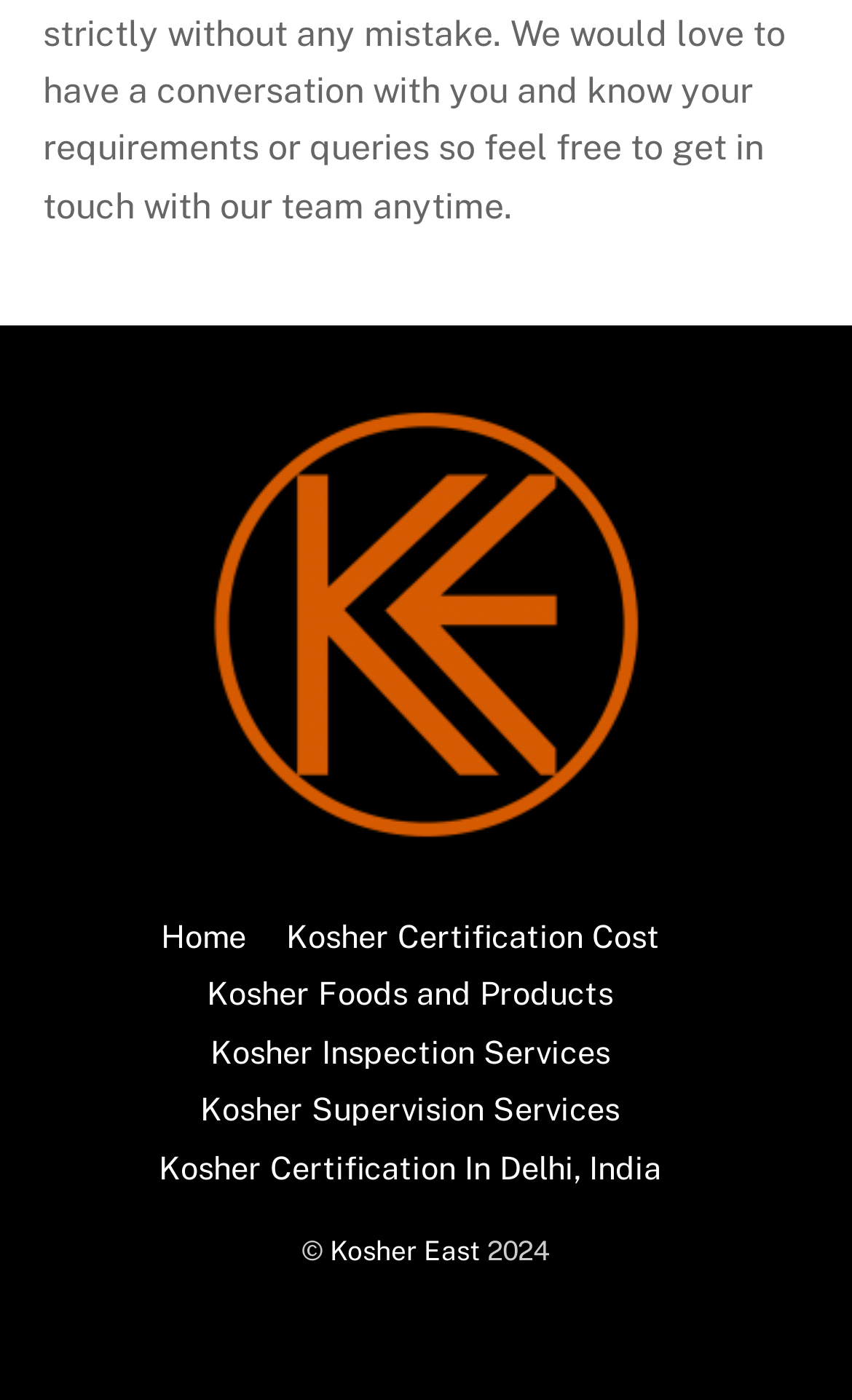Answer succinctly with a single word or phrase:
What is the name of the organization providing kosher certification?

Kosher East